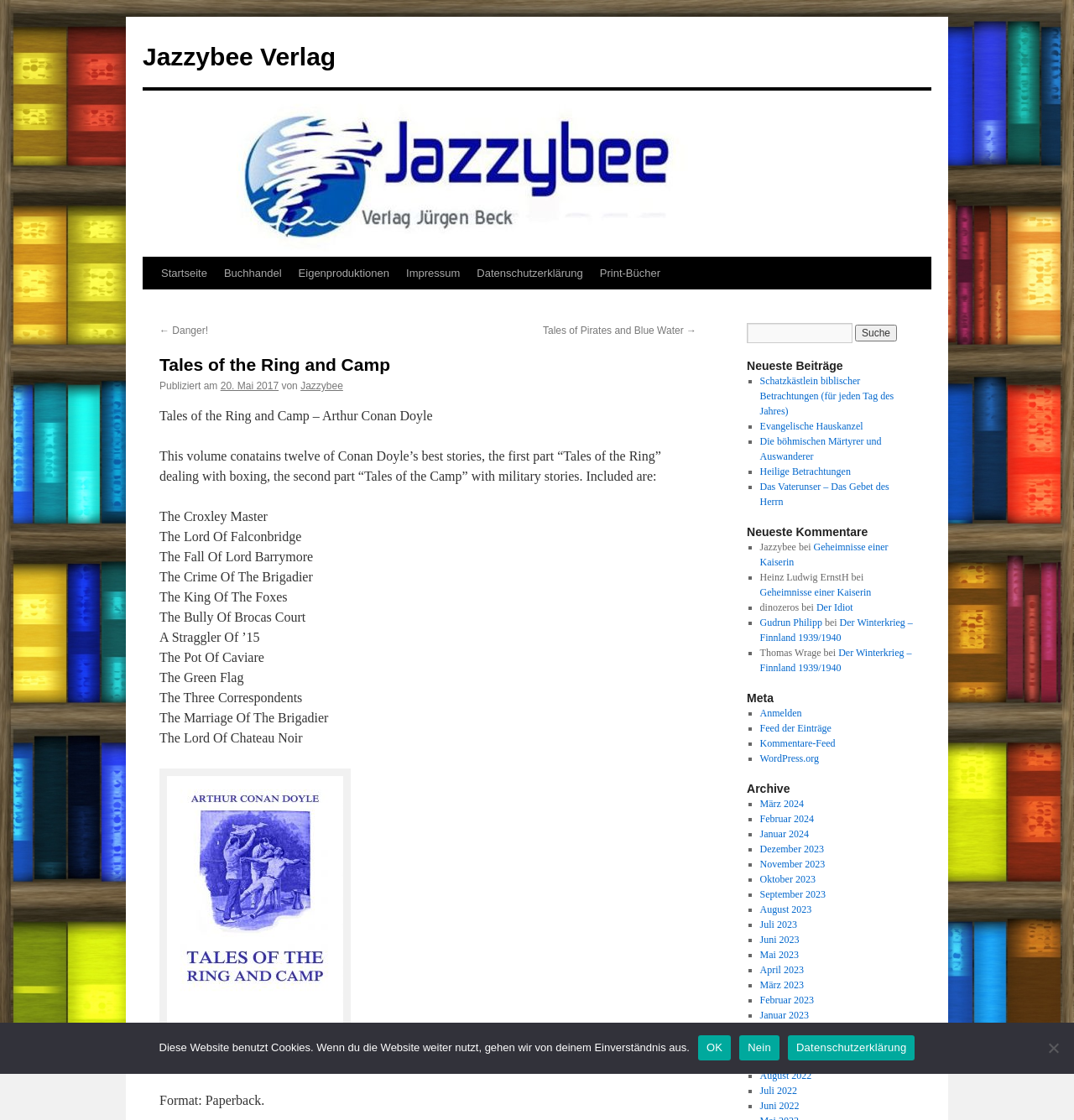Can you determine the bounding box coordinates of the area that needs to be clicked to fulfill the following instruction: "Search for a specific author"?

[0.148, 0.34, 0.259, 0.35]